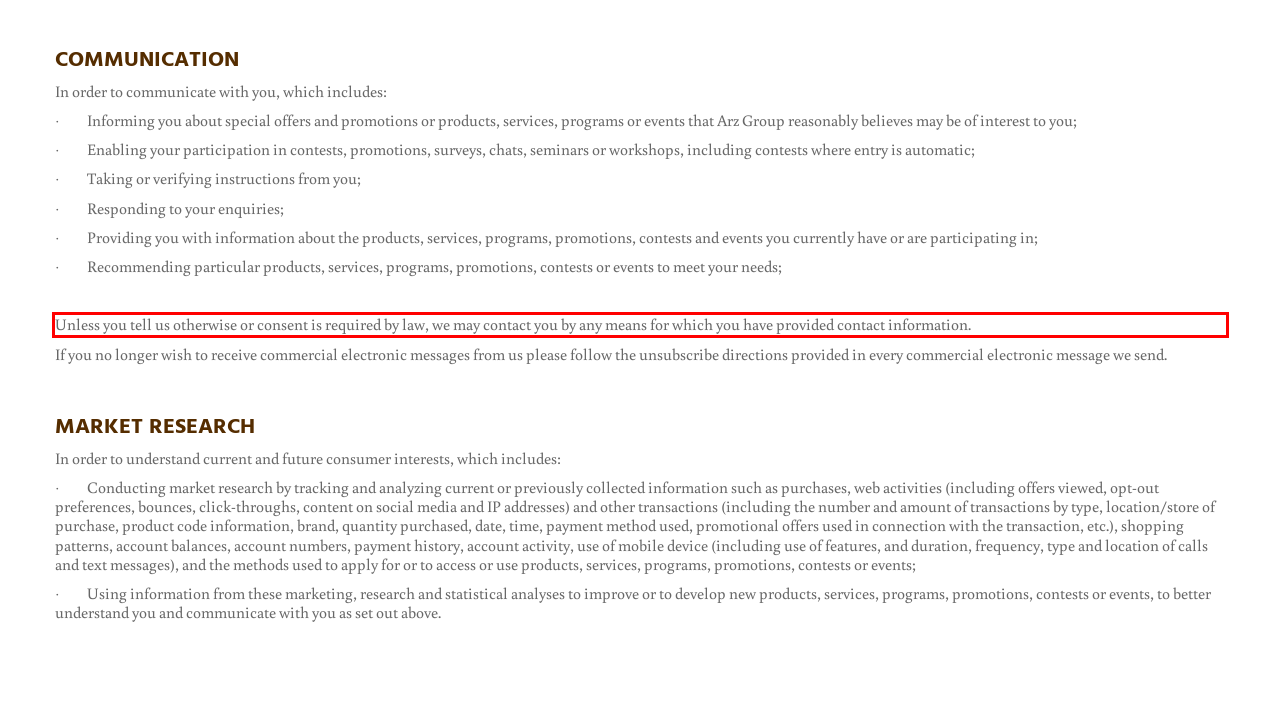From the screenshot of the webpage, locate the red bounding box and extract the text contained within that area.

Unless you tell us otherwise or consent is required by law, we may contact you by any means for which you have provided contact information.